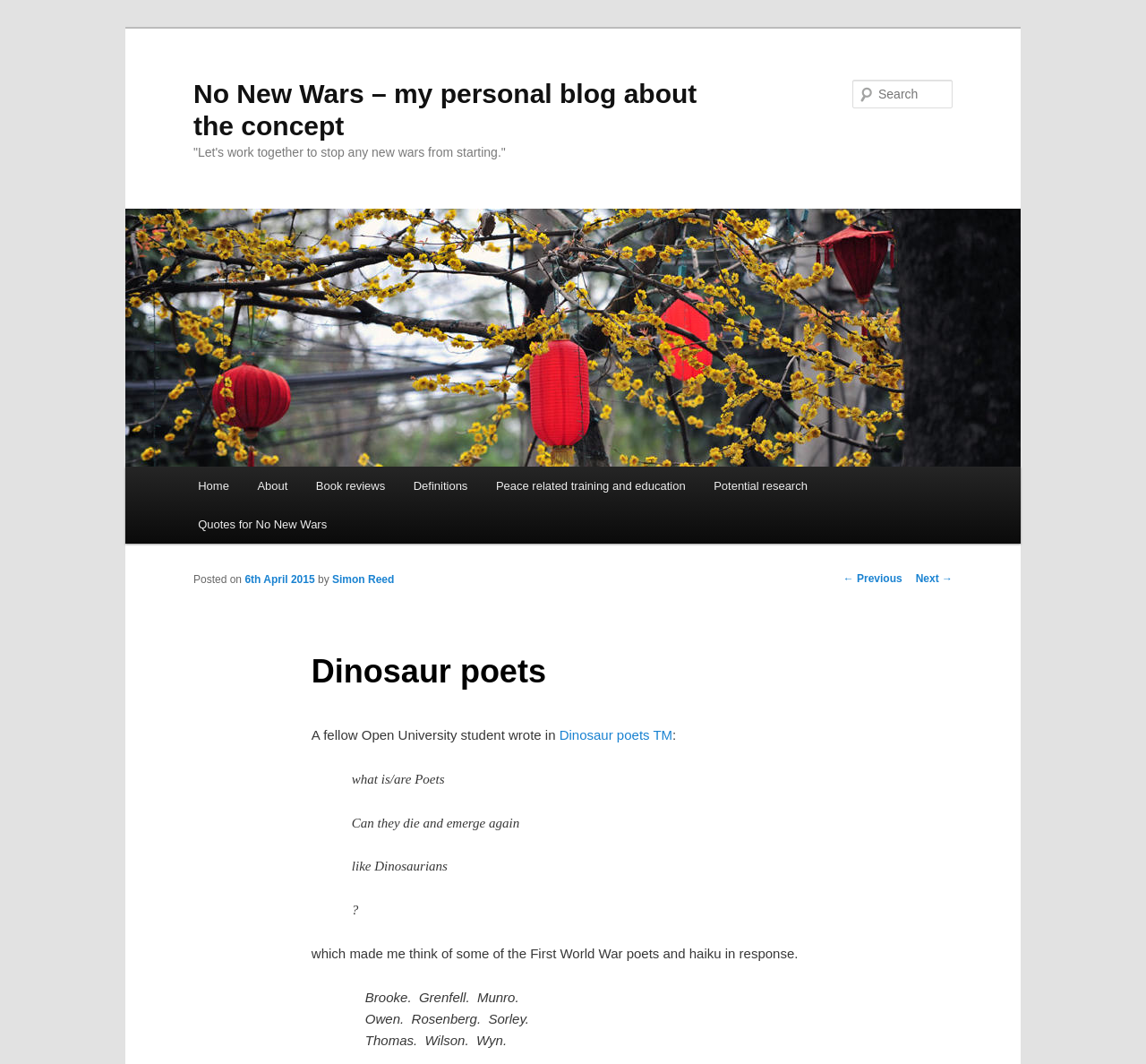Please find the bounding box coordinates of the element that needs to be clicked to perform the following instruction: "View the quote for No New Wars". The bounding box coordinates should be four float numbers between 0 and 1, represented as [left, top, right, bottom].

[0.16, 0.475, 0.298, 0.511]